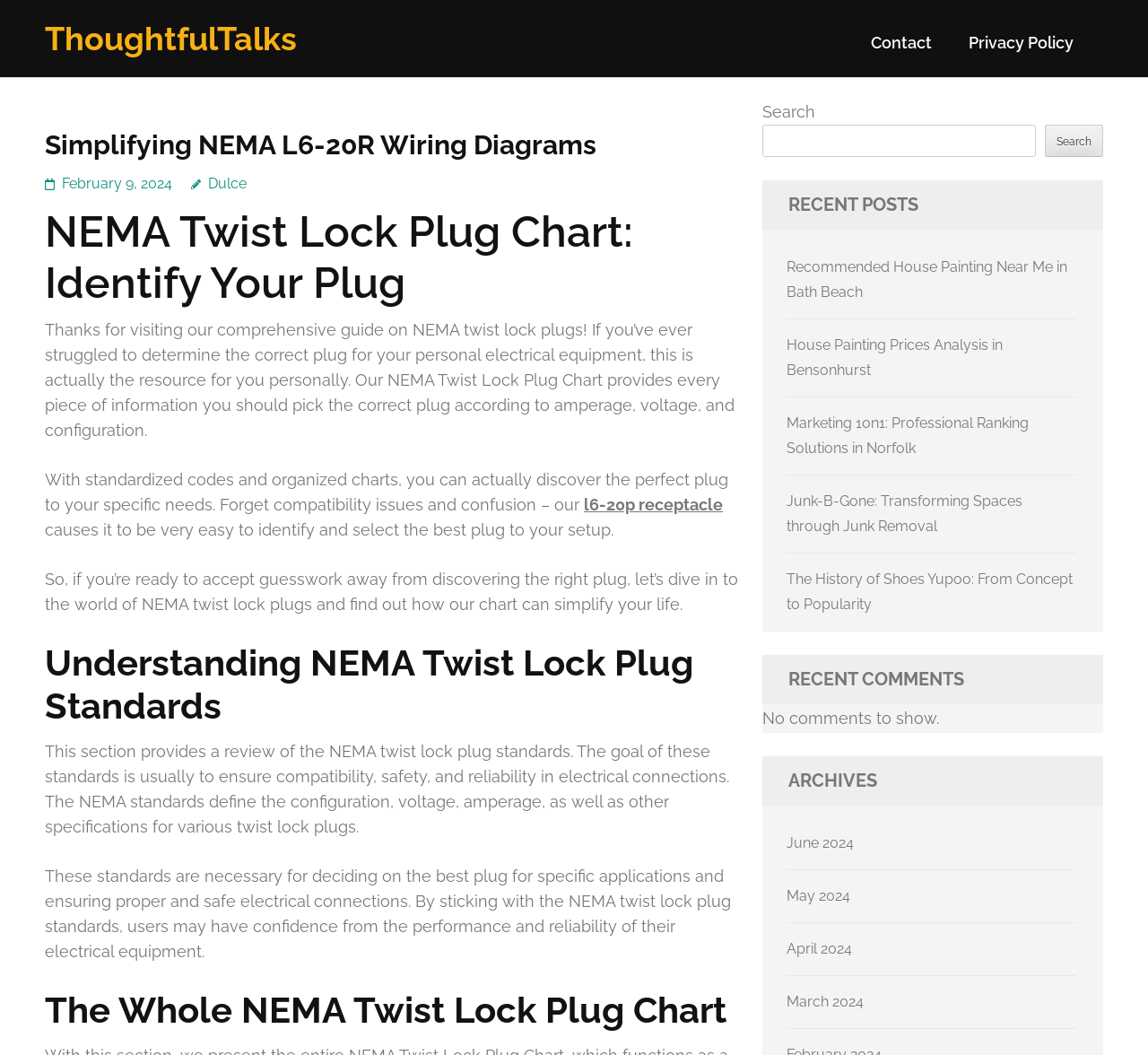Highlight the bounding box coordinates of the element you need to click to perform the following instruction: "Check the archives for June 2024."

[0.685, 0.791, 0.744, 0.807]